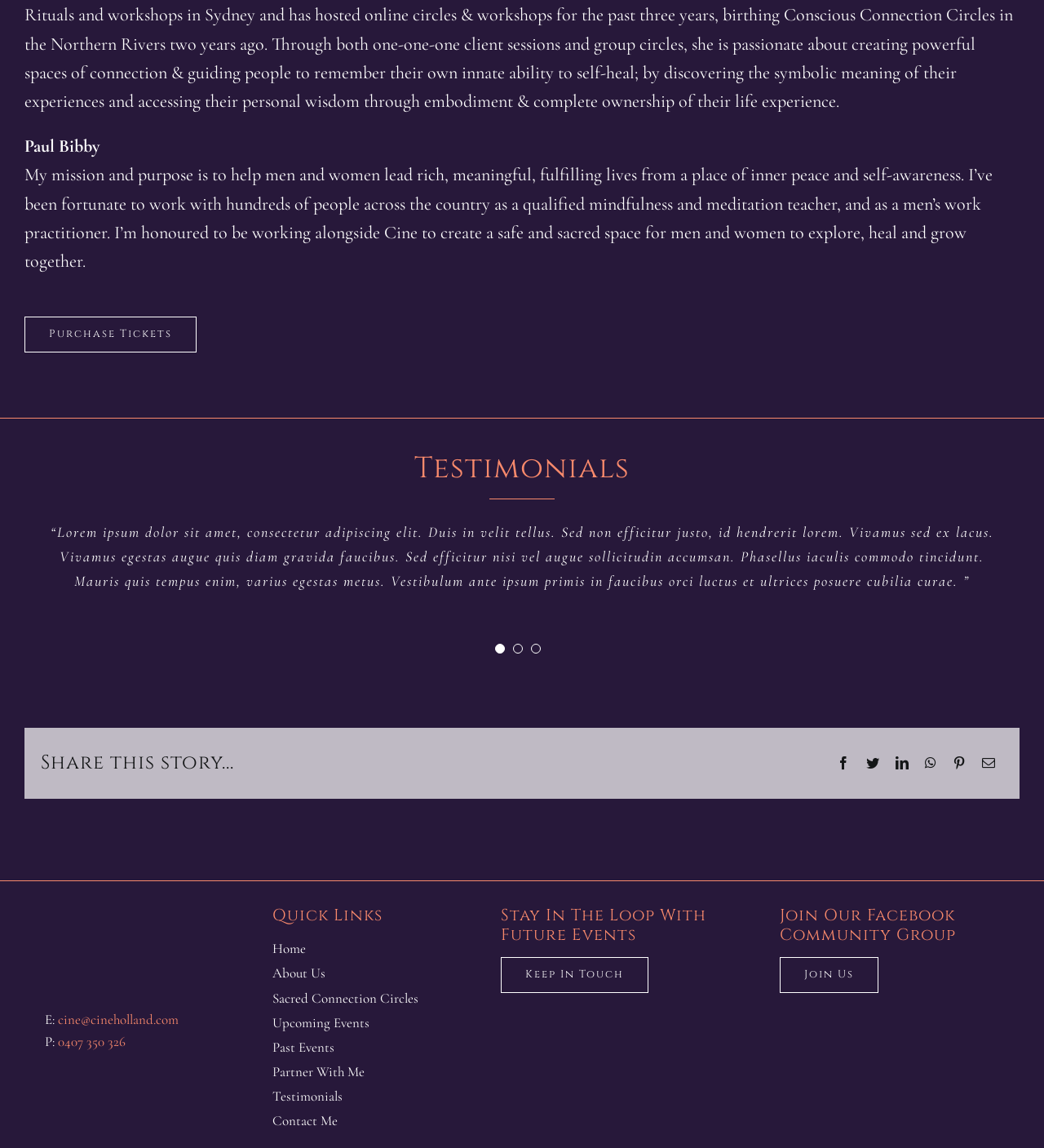Please provide a comprehensive response to the question below by analyzing the image: 
What is the email address provided for contact?

The email address is mentioned in the StaticText element, which is 'cine@cineholland.com', and is likely used for contacting the teacher or the organization.